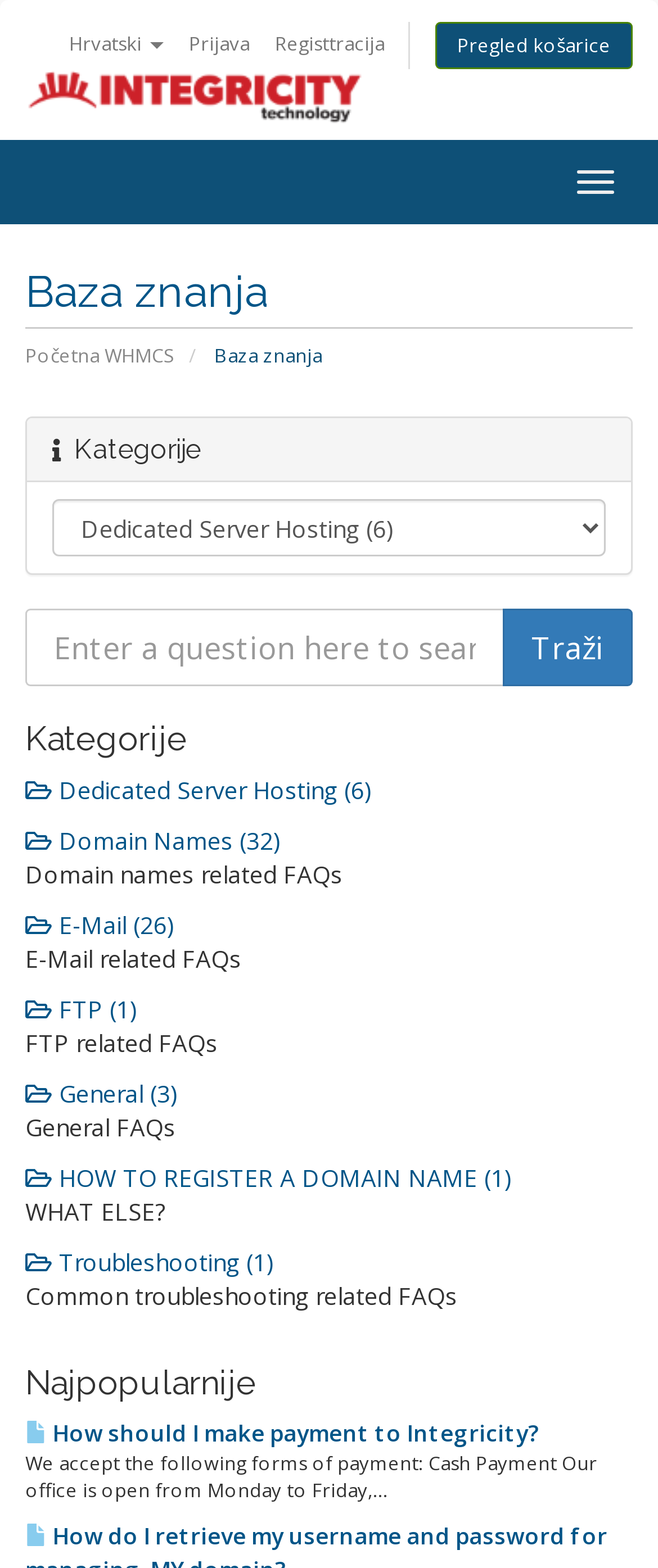Bounding box coordinates are specified in the format (top-left x, top-left y, bottom-right x, bottom-right y). All values are floating point numbers bounded between 0 and 1. Please provide the bounding box coordinate of the region this sentence describes: Prijava

[0.272, 0.011, 0.395, 0.045]